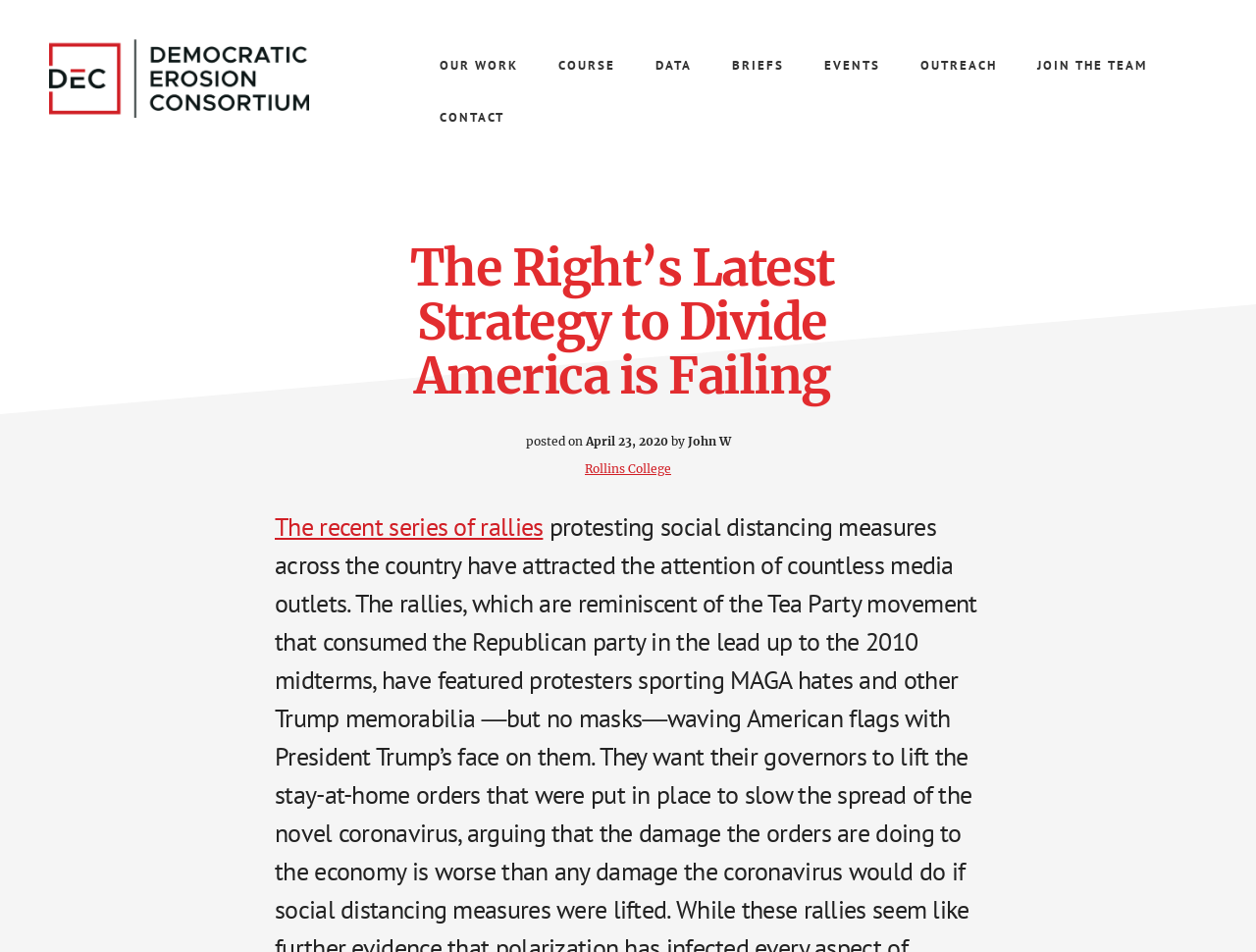Who is the author of the article?
Provide an in-depth and detailed explanation in response to the question.

I found the answer by looking at the article section of the webpage, where it says 'posted on April 23, 2020 by John W'.